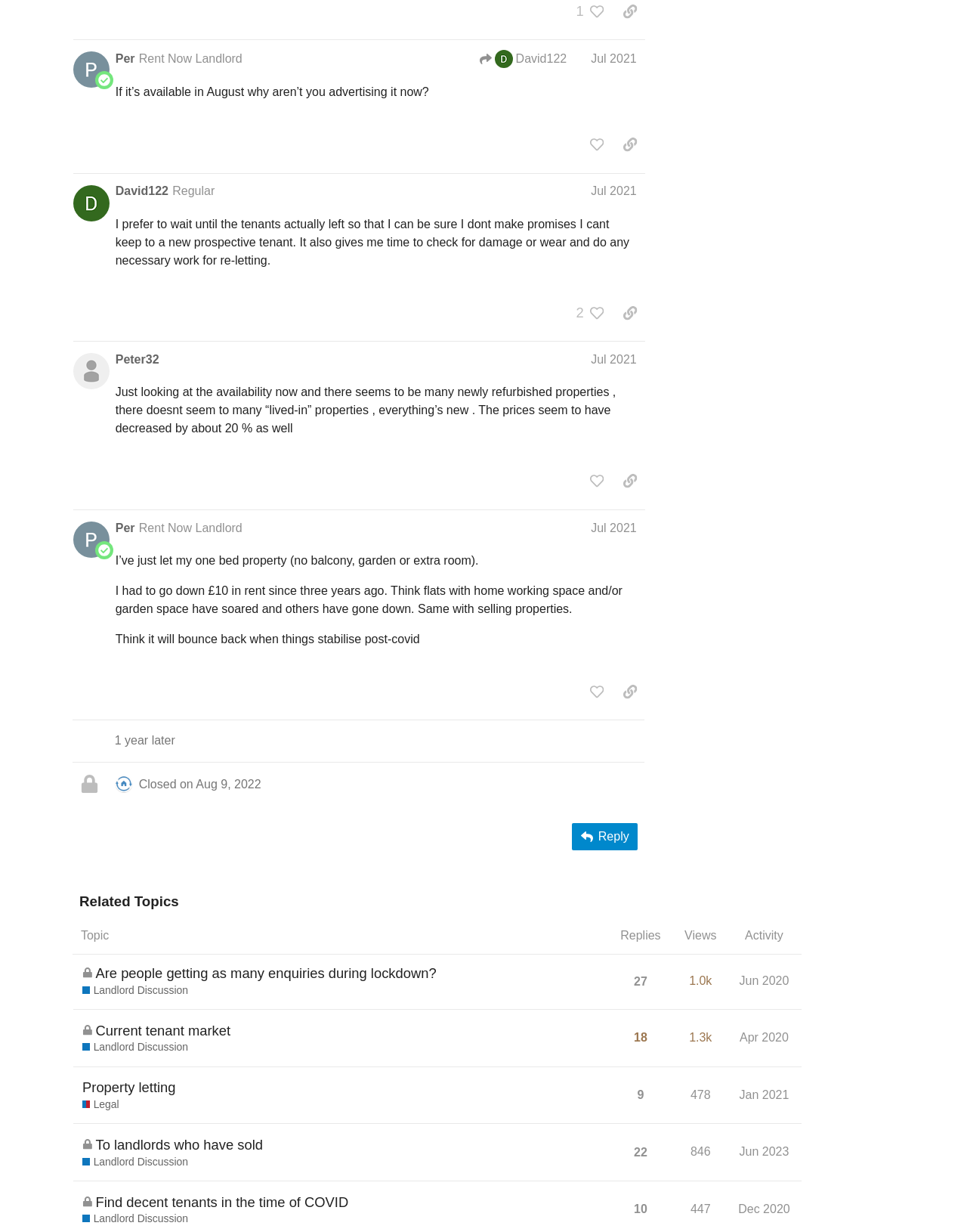Give a concise answer of one word or phrase to the question: 
What is the username of the author of the first post?

Per